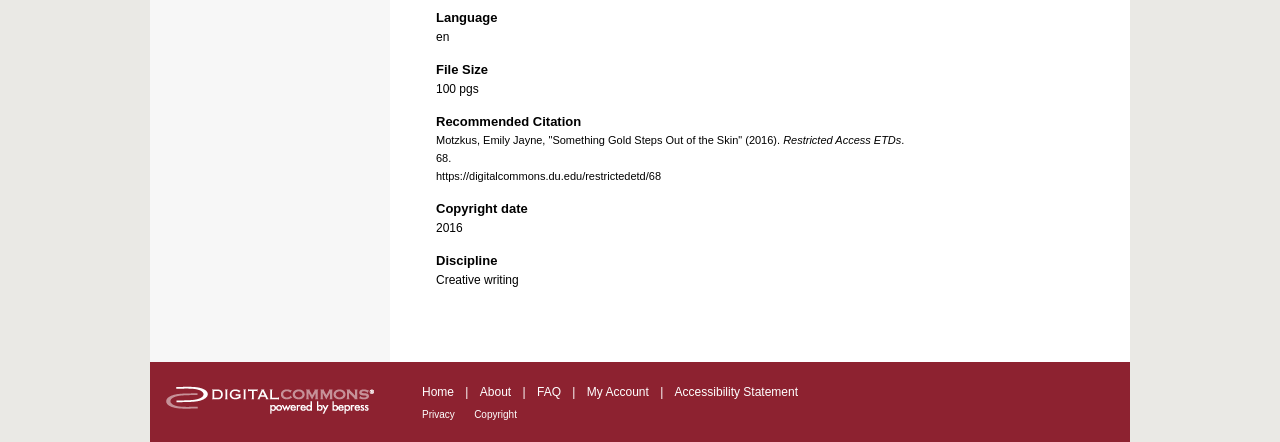What is the discipline of the content?
Deliver a detailed and extensive answer to the question.

The discipline of the content is indicated by the 'Discipline' heading, and the corresponding static text 'Creative writing' suggests that the content is related to creative writing.